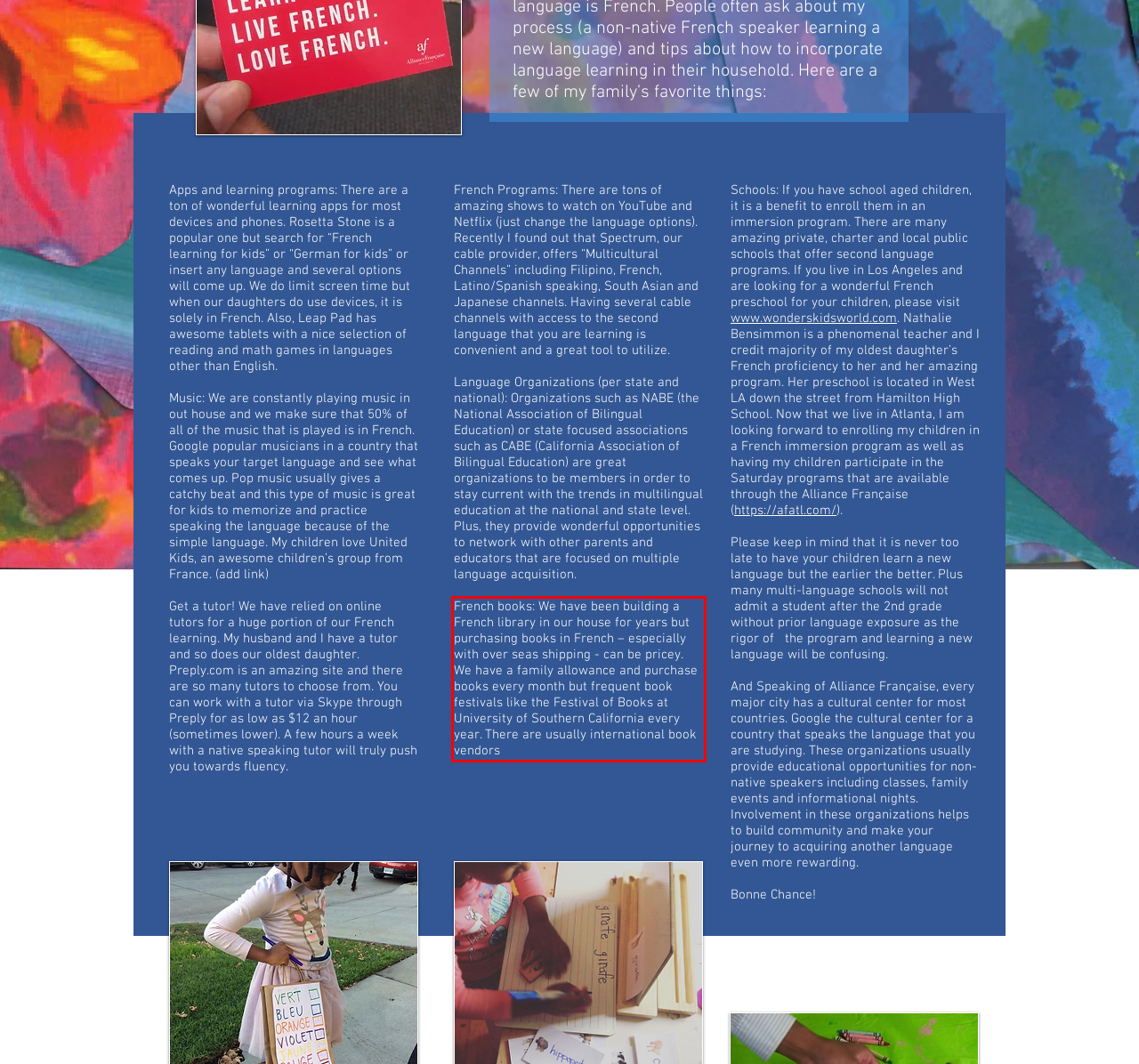From the provided screenshot, extract the text content that is enclosed within the red bounding box.

French books: We have been building a French library in our house for years but purchasing books in French – especially with over seas shipping - can be pricey. We have a family allowance and purchase books every month but frequent book festivals like the Festival of Books at University of Southern California every year. There are usually international book vendors